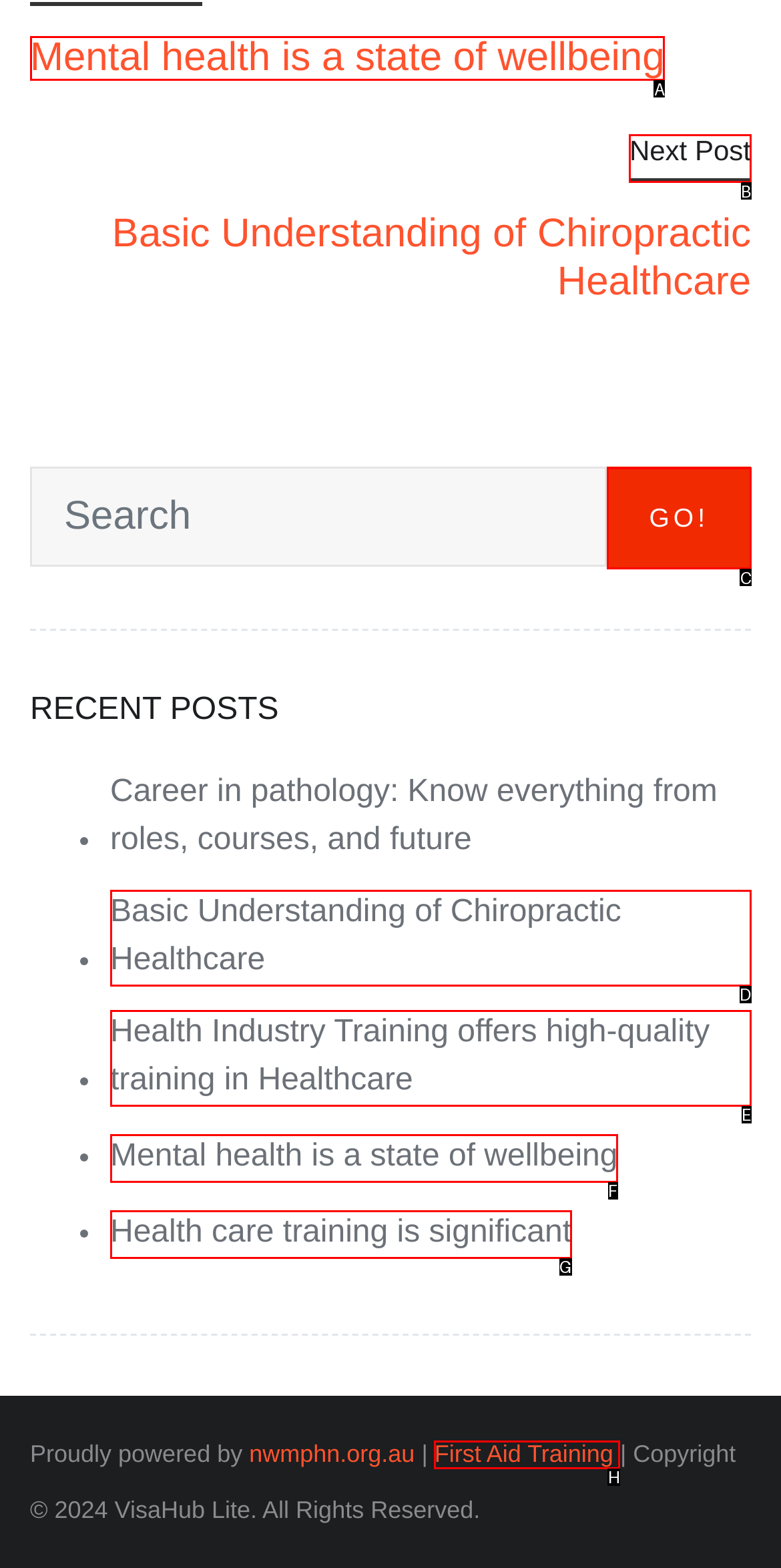Indicate the letter of the UI element that should be clicked to accomplish the task: Select slide 2. Answer with the letter only.

None